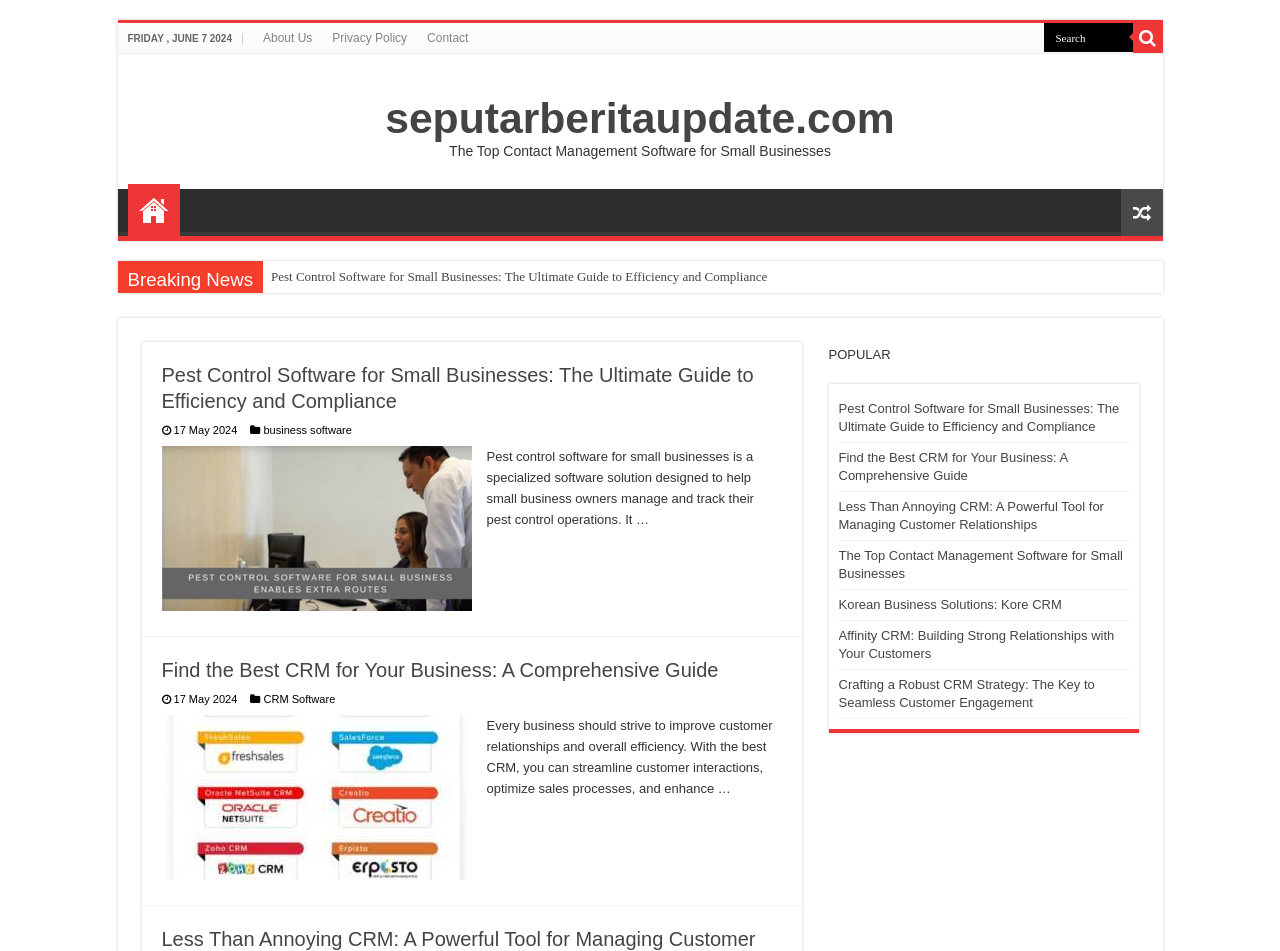Identify the bounding box coordinates of the clickable region to carry out the given instruction: "Go to About Us page".

[0.198, 0.024, 0.252, 0.056]